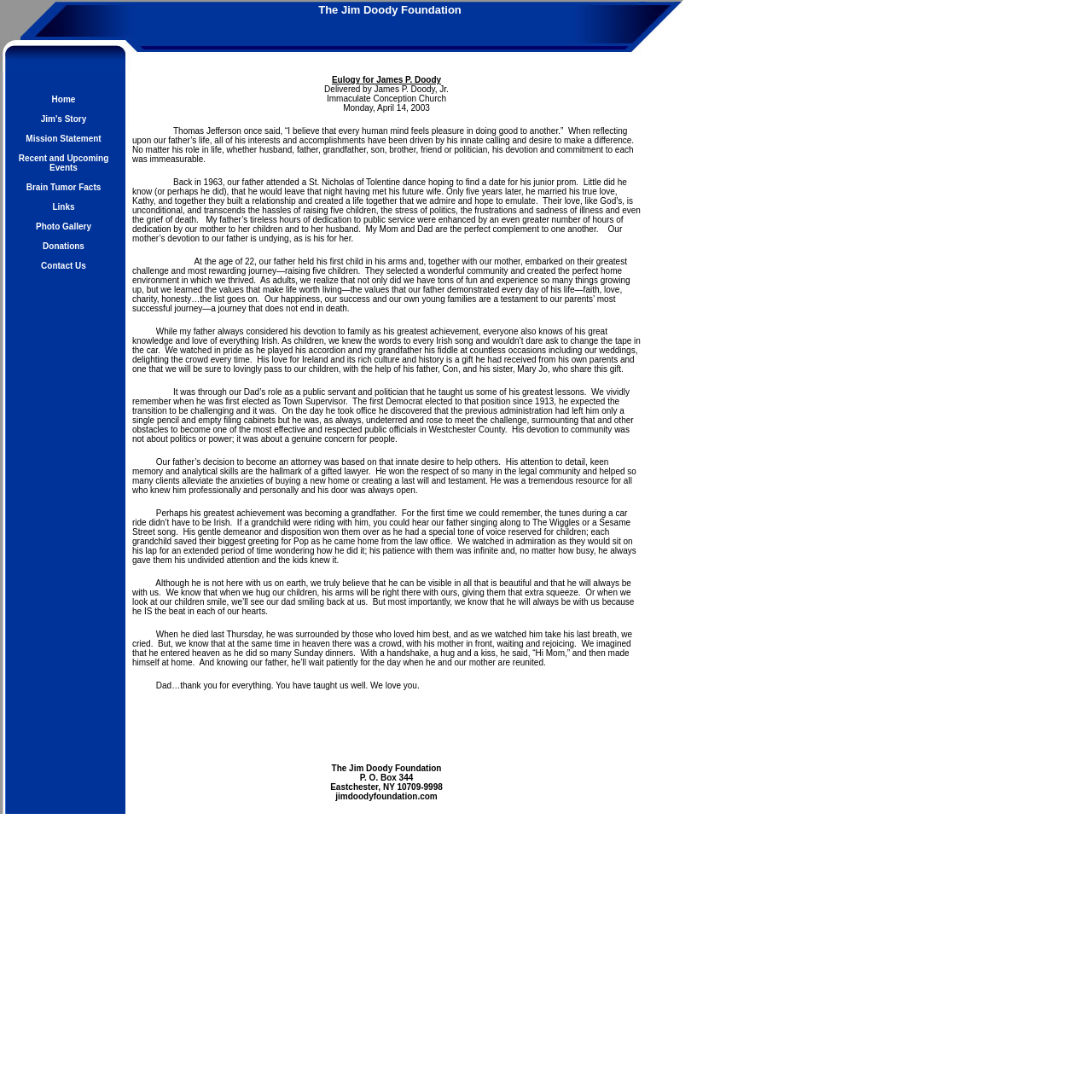What is the topic of the eulogy? Look at the image and give a one-word or short phrase answer.

James P. Doody